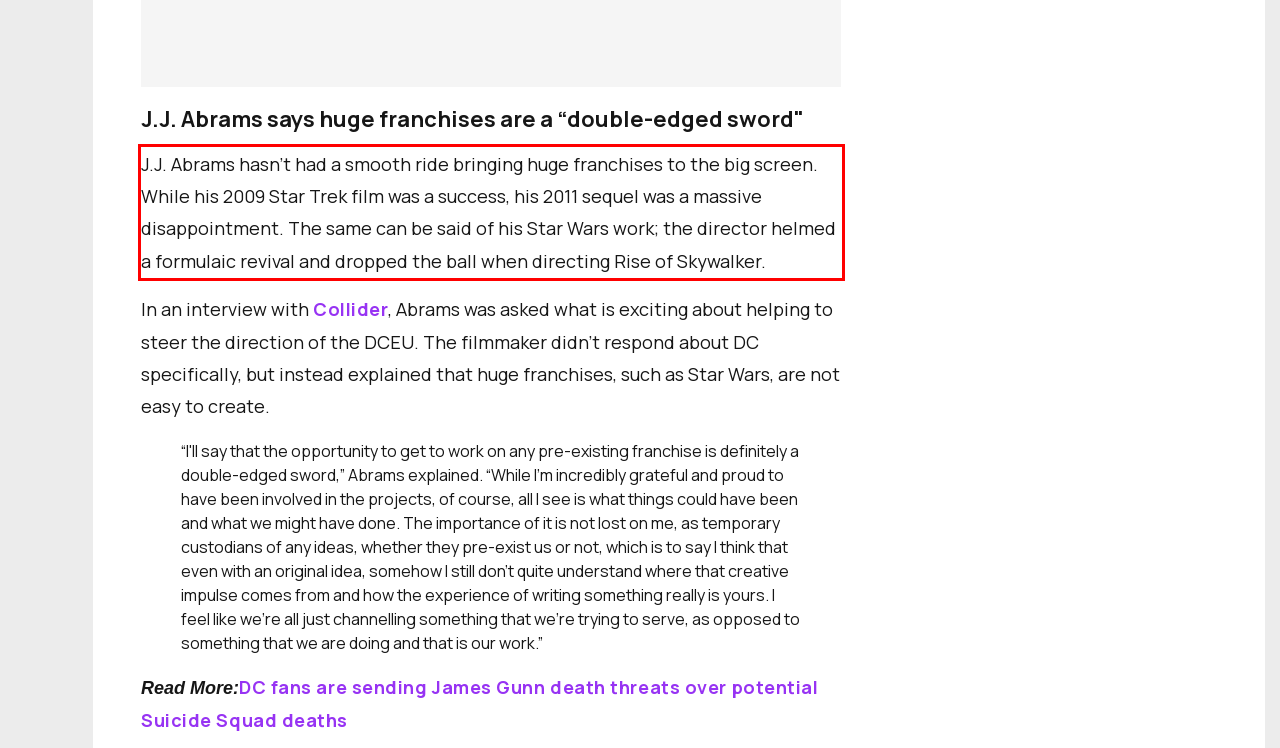There is a UI element on the webpage screenshot marked by a red bounding box. Extract and generate the text content from within this red box.

J.J. Abrams hasn't had a smooth ride bringing huge franchises to the big screen. While his 2009 Star Trek film was a success, his 2011 sequel was a massive disappointment. The same can be said of his Star Wars work; the director helmed a formulaic revival and dropped the ball when directing Rise of Skywalker.